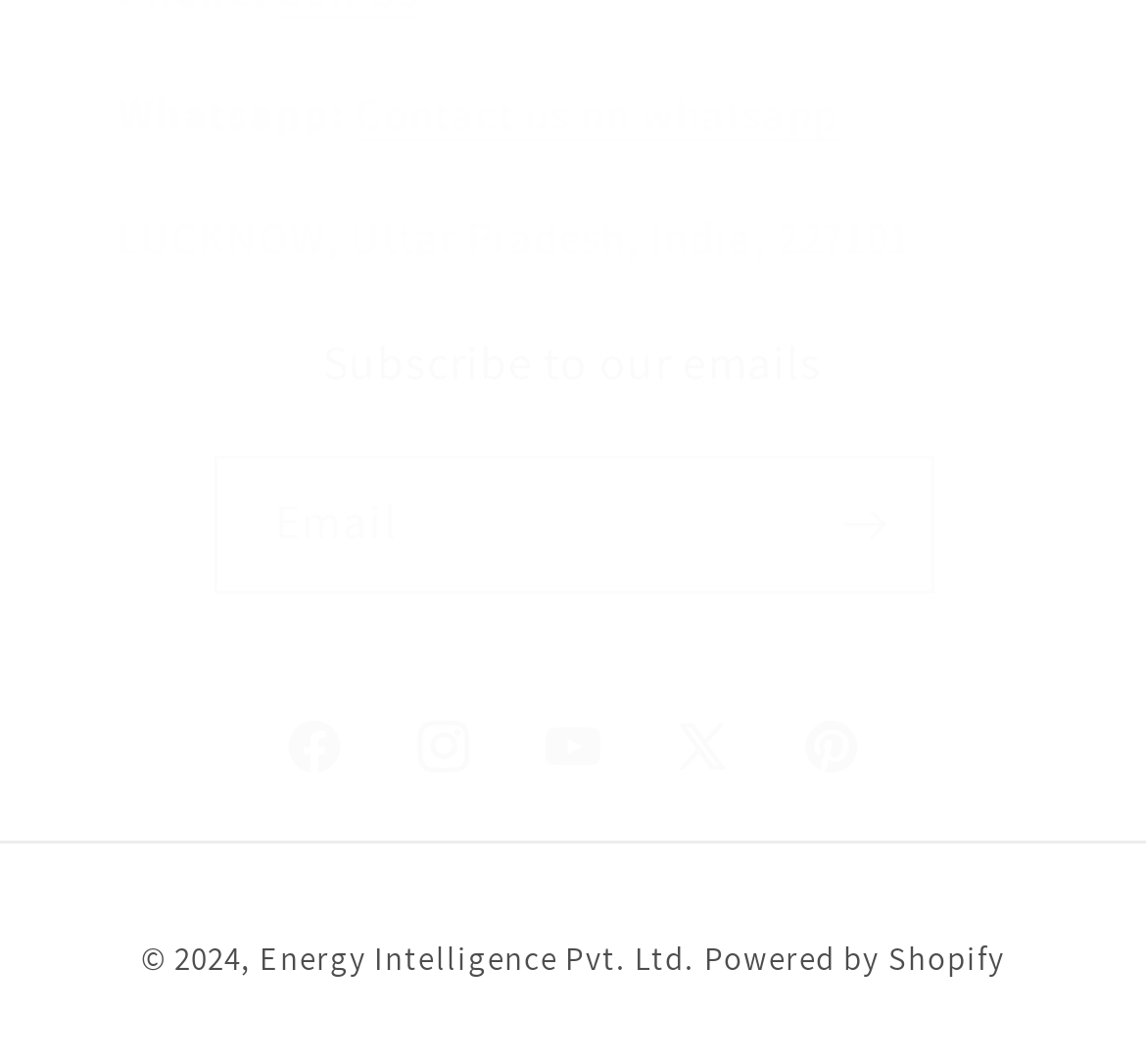How many social media links are available?
Please ensure your answer to the question is detailed and covers all necessary aspects.

I counted the number of social media links by looking at the link elements with text 'Facebook', 'Instagram', 'YouTube', 'X (Twitter)', and 'Pinterest'. There are 5 social media links in total.